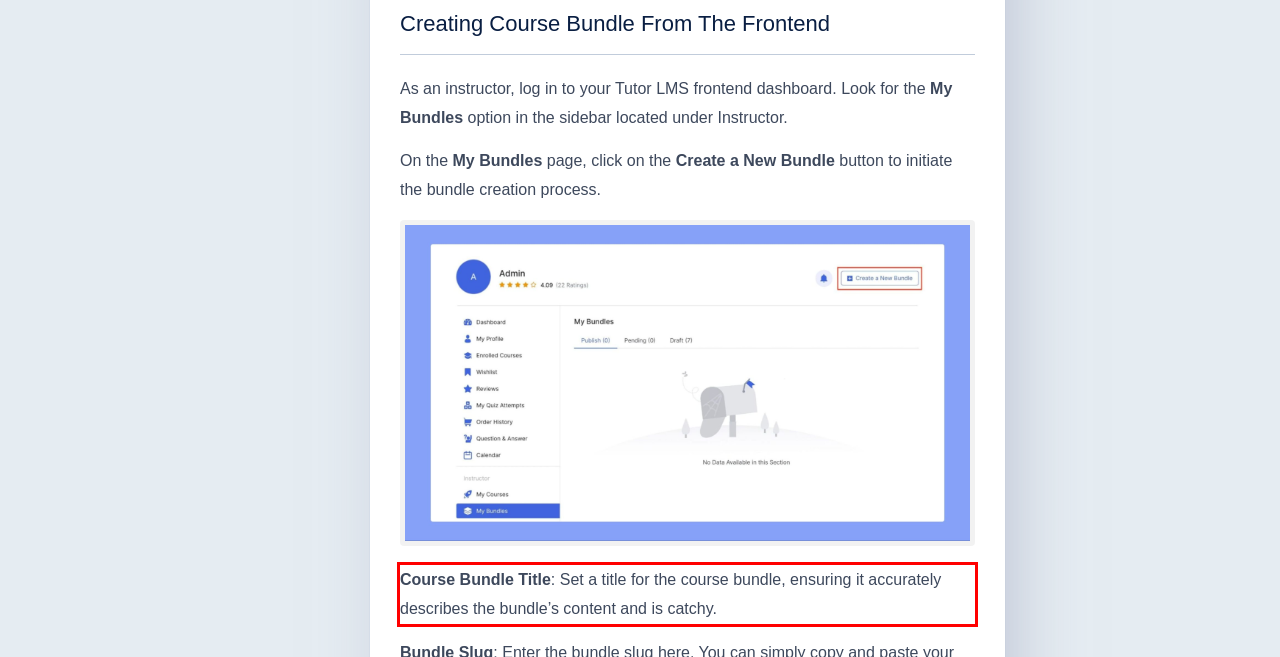Look at the provided screenshot of the webpage and perform OCR on the text within the red bounding box.

Course Bundle Title: Set a title for the course bundle, ensuring it accurately describes the bundle’s content and is catchy.